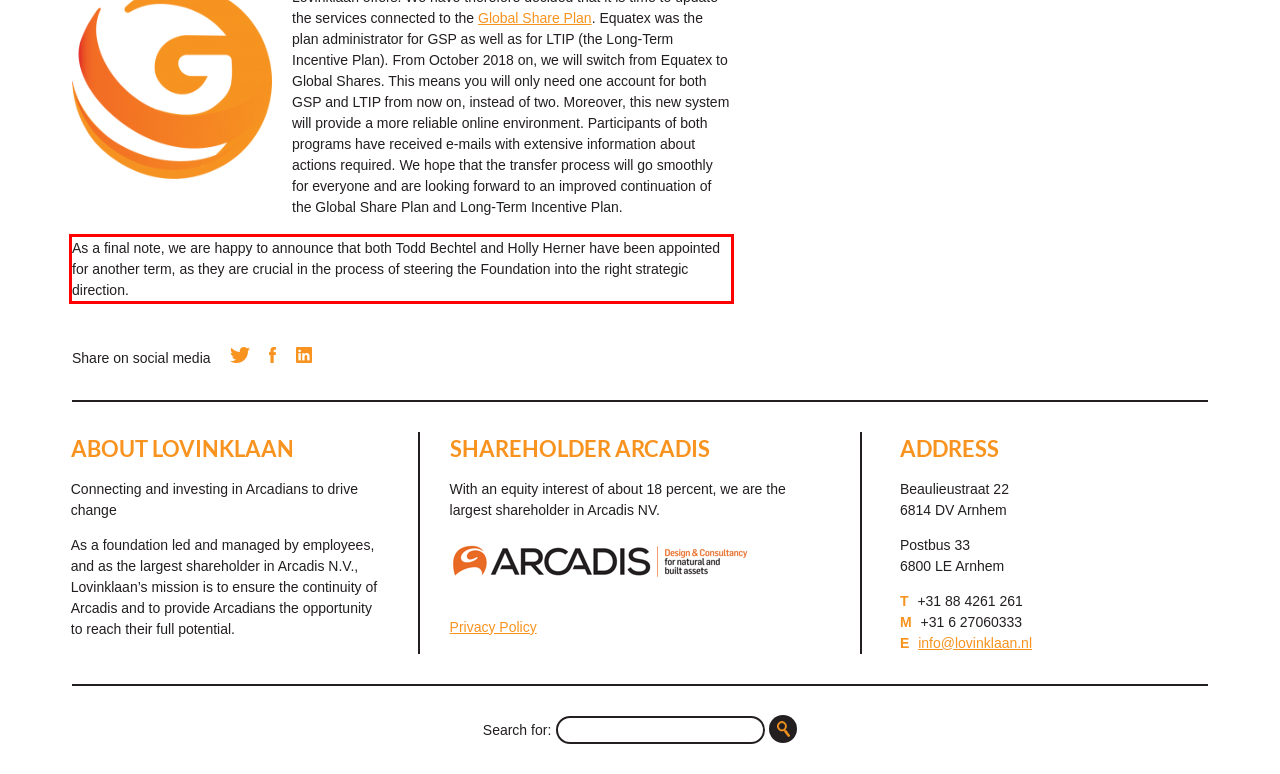Identify and transcribe the text content enclosed by the red bounding box in the given screenshot.

As a final note, we are happy to announce that both Todd Bechtel and Holly Herner have been appointed for another term, as they are crucial in the process of steering the Foundation into the right strategic direction.